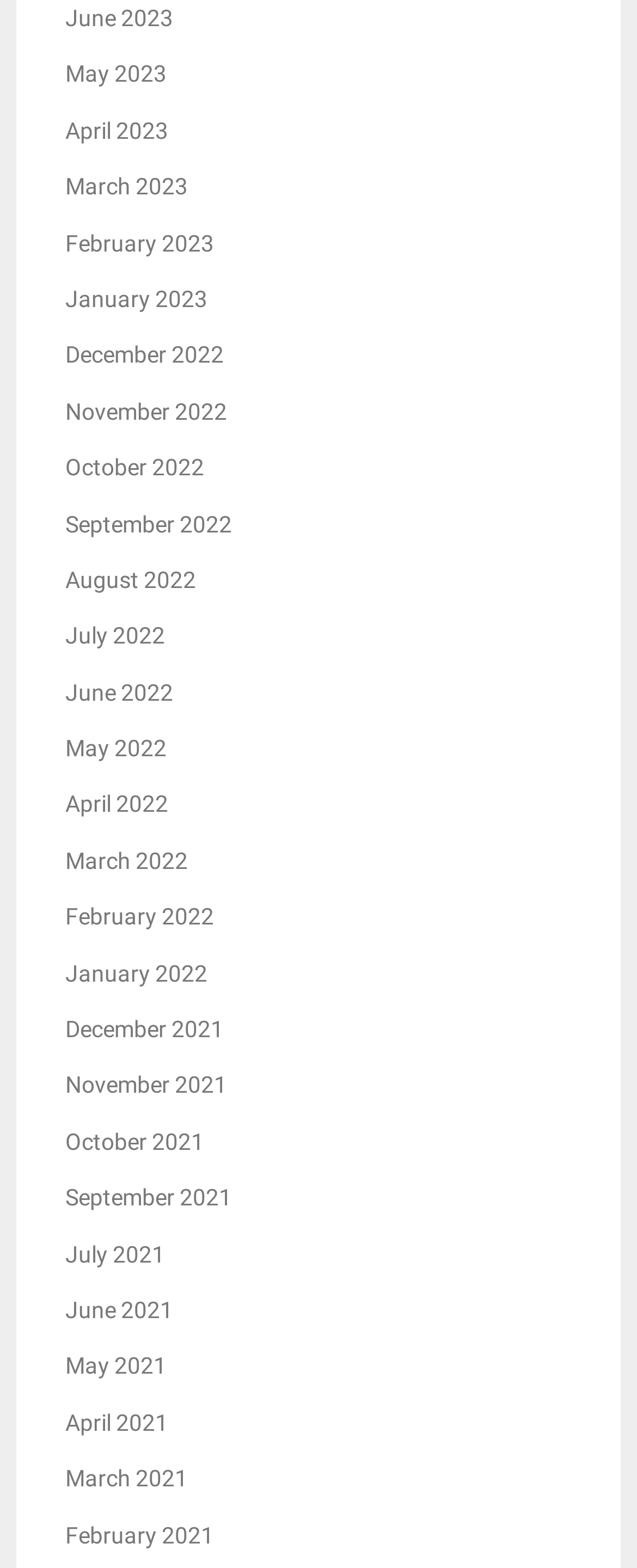Identify the bounding box coordinates of the clickable region required to complete the instruction: "browse April 2021". The coordinates should be given as four float numbers within the range of 0 and 1, i.e., [left, top, right, bottom].

[0.103, 0.899, 0.264, 0.915]